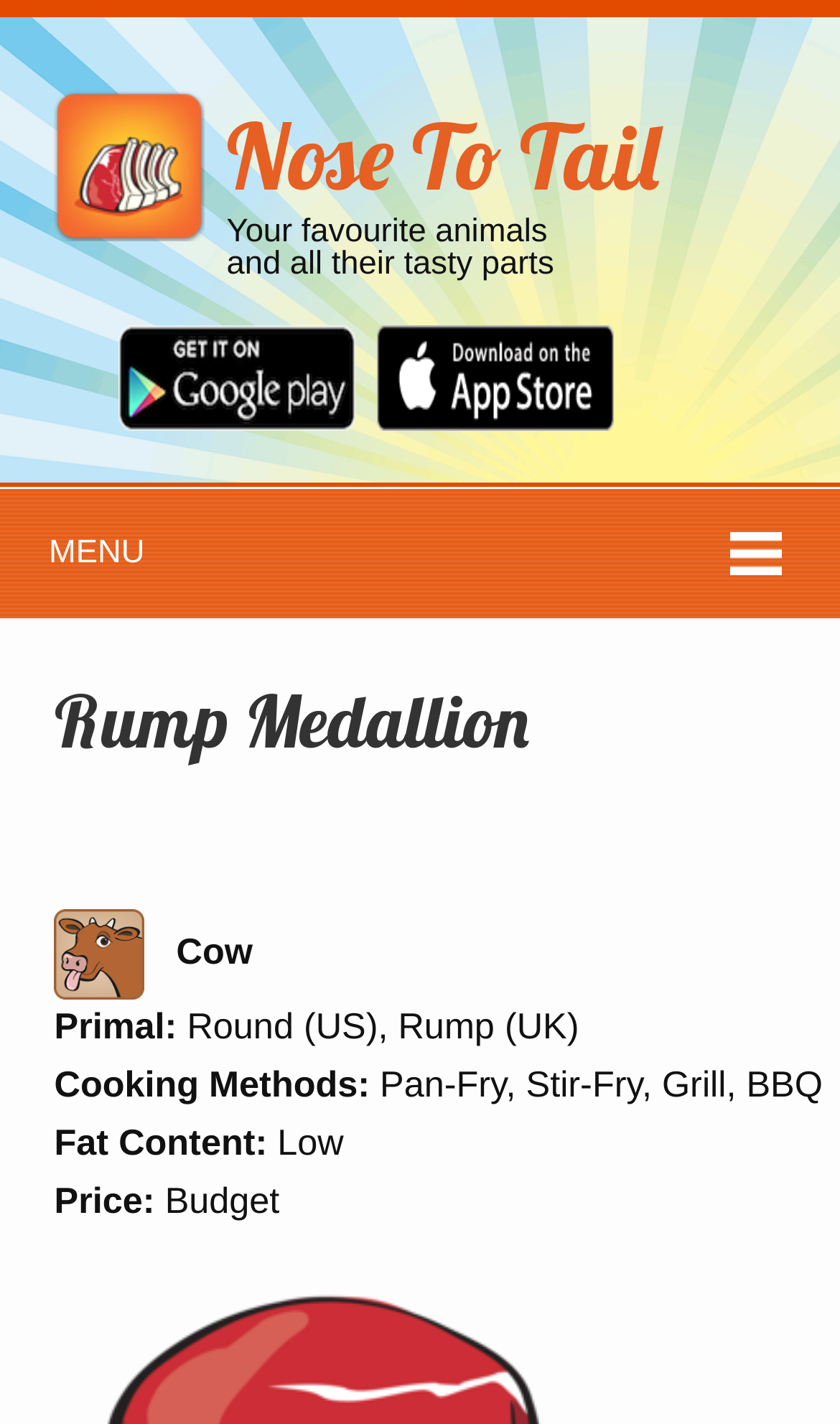Give an extensive and precise description of the webpage.

The webpage is about "Meat Cut - Nose To Tail", which appears to be a mobile app or website focused on meat cuts and their characteristics. 

At the top left, there is a logo image, accompanied by a heading that reads "Nose To Tail". To the right of the logo, there is another heading that provides a brief description of the app, stating "Your favourite animals and all their tasty parts". 

Below these elements, there are two links, one for Google Play and the other for the Apple App Store, each accompanied by an image. These links are positioned side by side, with the Google Play link on the left and the Apple App Store link on the right.

Further down the page, there is a heading that reads "MENU", which is centered at the top of the section. Below the "MENU" heading, there is a list of meat cuts, with the first item being "Rump Medallion". Each meat cut is accompanied by an image, in this case, an image of a cow. 

To the right of the image, there are several lines of text that provide information about the meat cut, including its primal name, cooking methods, fat content, and price. The text is organized into sections, with headings such as "Primal:", "Cooking Methods:", "Fat Content:", and "Price:".